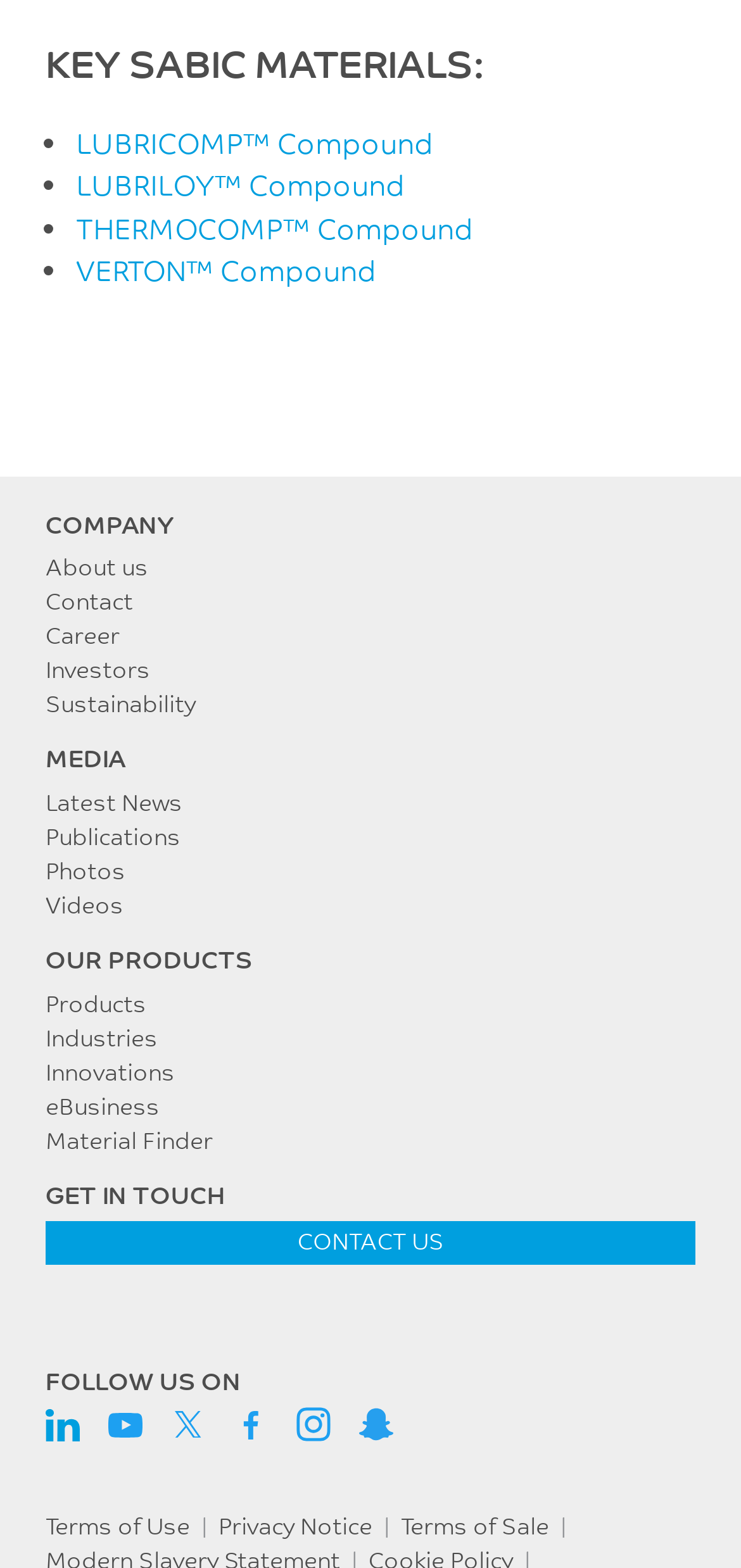Determine the bounding box coordinates for the area that should be clicked to carry out the following instruction: "Learn about our services".

None